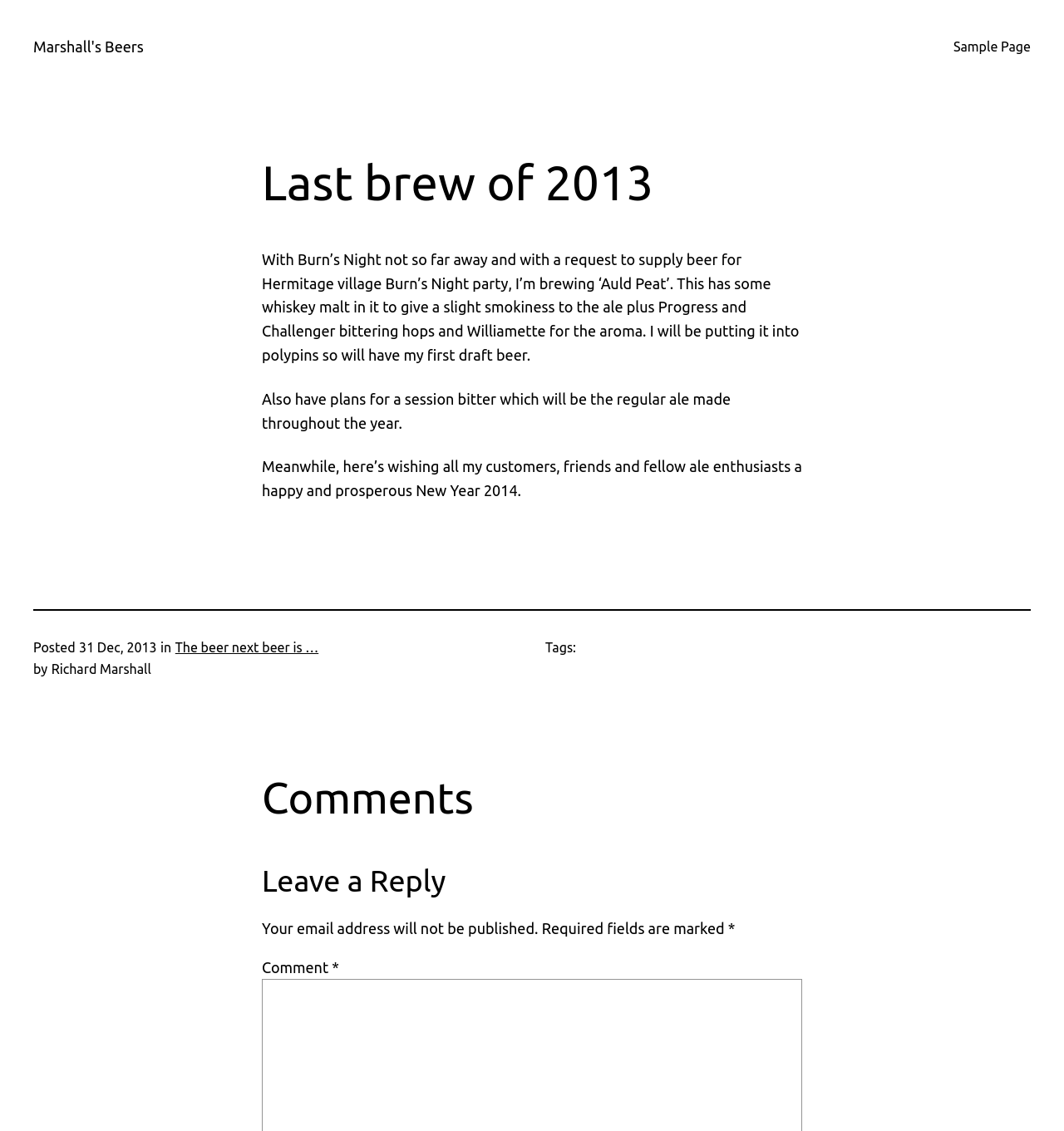Please give a one-word or short phrase response to the following question: 
Who is the author of the article?

Richard Marshall